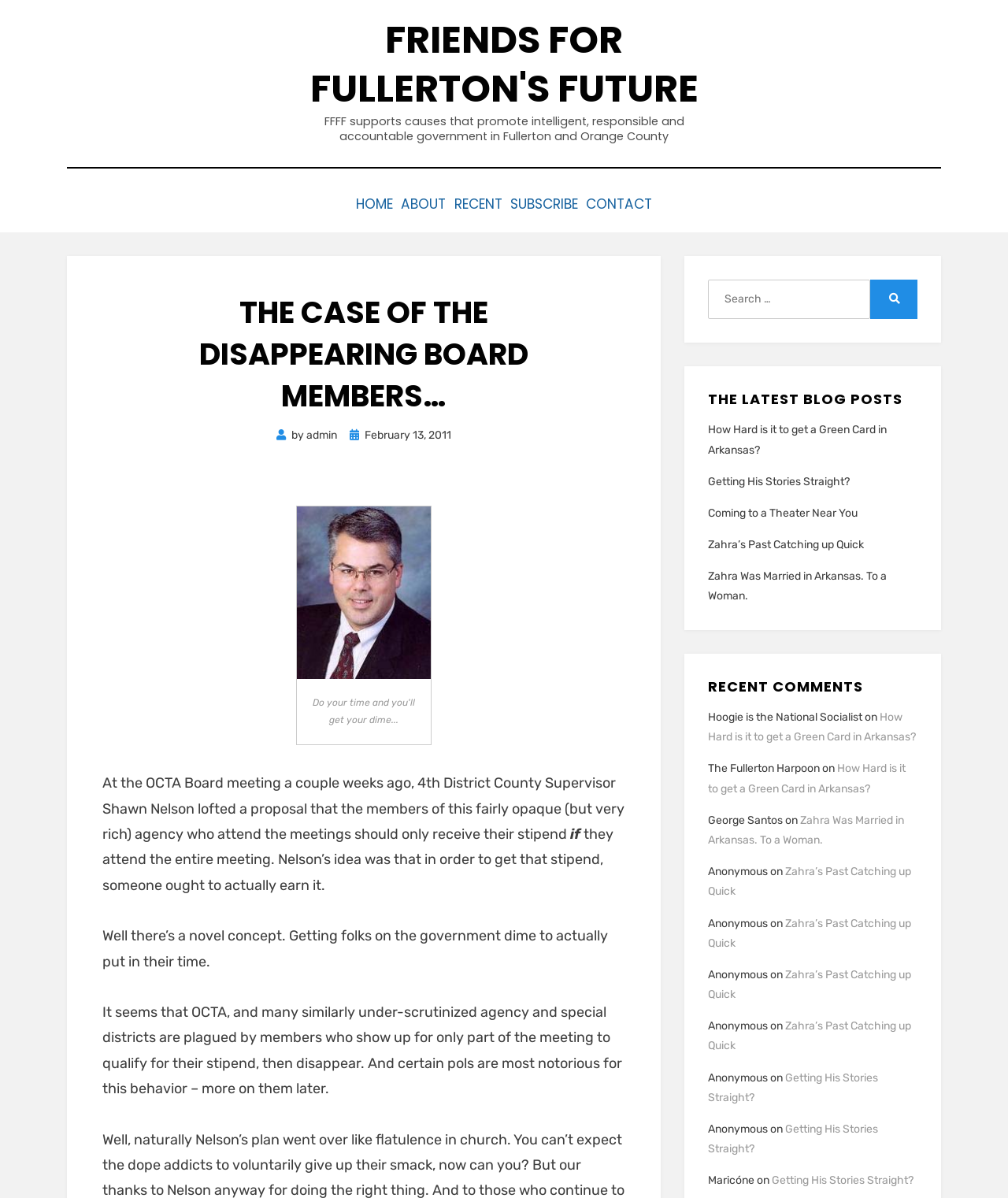Identify and extract the main heading from the webpage.

THE CASE OF THE DISAPPEARING BOARD MEMBERS…